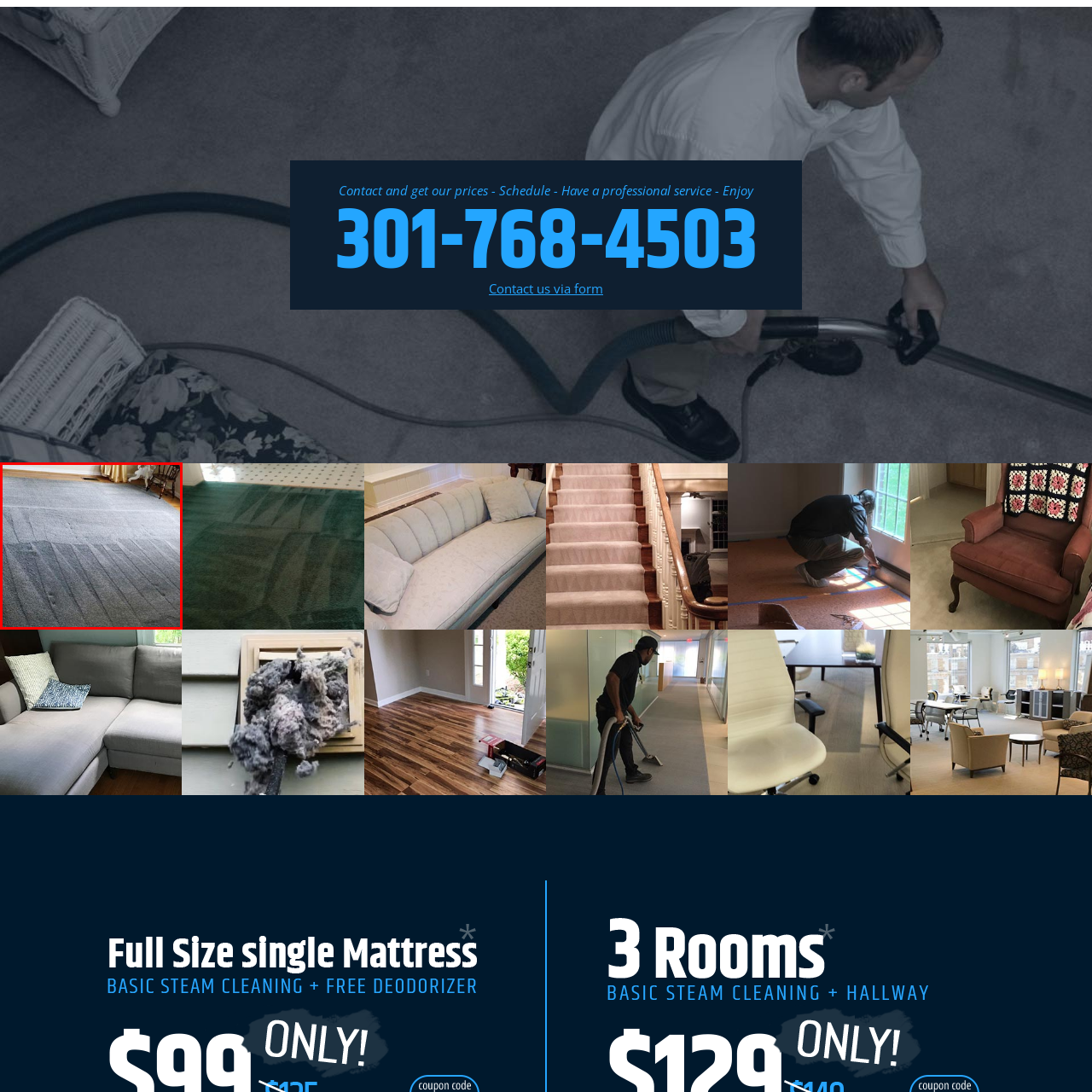Study the image enclosed in red and provide a single-word or short-phrase answer: What is the purpose of the image?

To showcase cleaning services